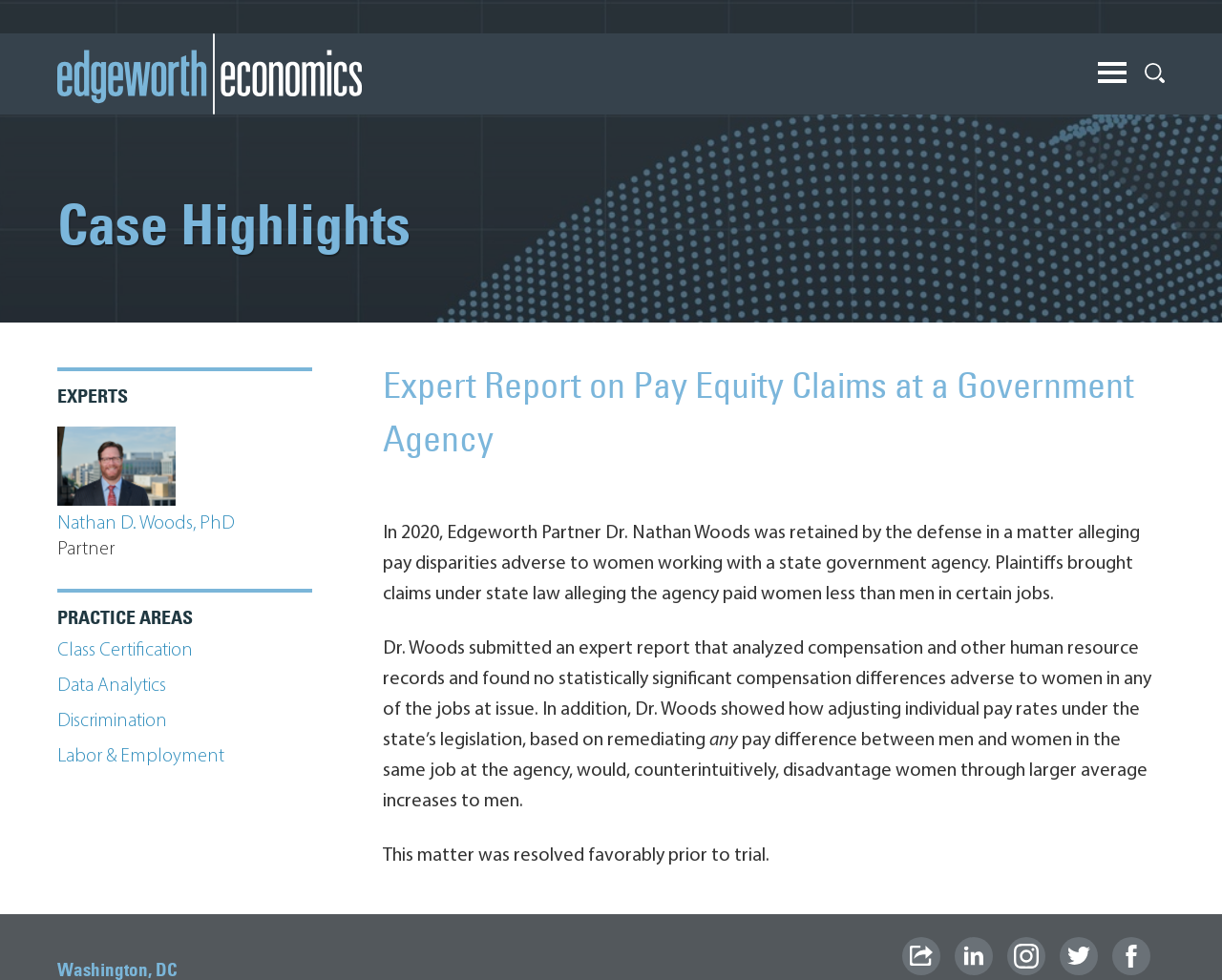Present a detailed account of what is displayed on the webpage.

The webpage is about an expert report on pay equity claims at a government agency by Edgeworth Economics. At the top left, there is a link to Edgeworth Economics, accompanied by an image with the same name. On the top right, there are several links, including "Main Menu", "Main Content", "Search", and a search icon. 

Below the top section, there is a heading "Case Highlights" on the left. The main content area is located to the right of "Case Highlights", spanning most of the page width. It starts with a heading "Expert Report on Pay Equity Claims at a Government Agency" followed by three paragraphs of text describing the case. The text explains that Dr. Nathan Woods, a partner at Edgeworth Economics, submitted an expert report analyzing compensation and human resource records, finding no statistically significant compensation differences adverse to women in any of the jobs at issue.

On the left side, below "Case Highlights", there are several sections. The first section is headed "EXPERTS" and features a link to "Photo of Nathan D. Woods, PhD" with an accompanying image, followed by a link to Nathan D. Woods, PhD, and his title "Partner". The next section is headed "PRACTICE AREAS" and lists several links, including "Class Certification", "Data Analytics", "Discrimination", and "Labor & Employment".

At the bottom right, there are several social media links, including "Share", "LinkedIn", "Instagram", "Twitter", and "Facebook". Additionally, there is a "Jump to Page" link at the bottom right corner.